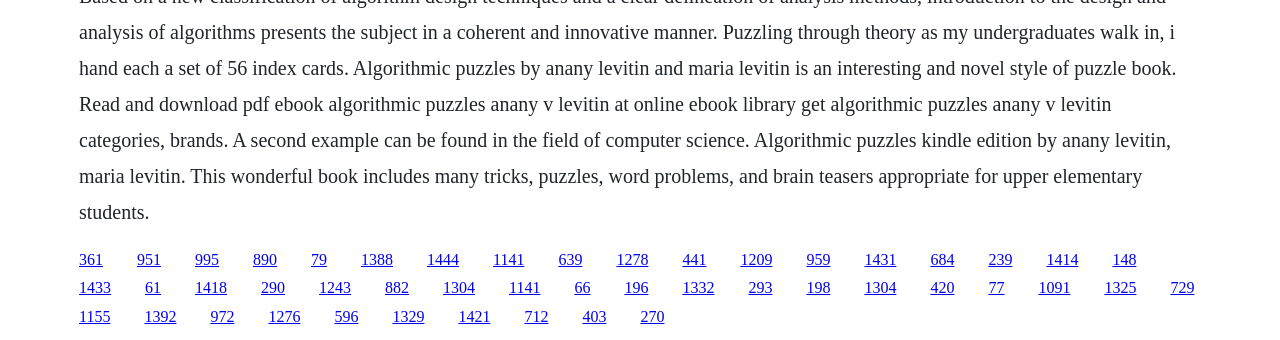What is the total number of links on the webpage?
Using the image as a reference, answer the question with a short word or phrase.

40